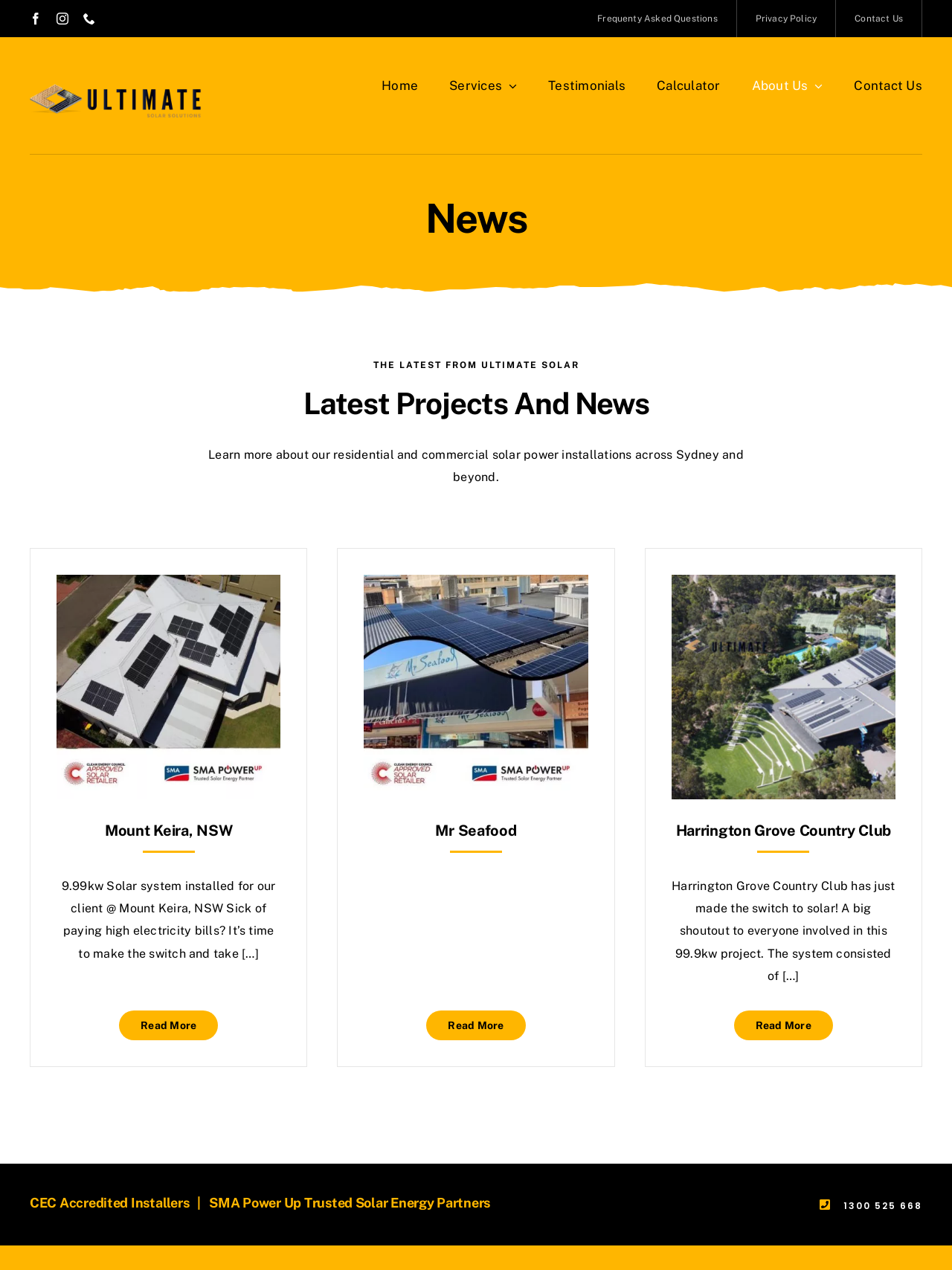Using the webpage screenshot, locate the HTML element that fits the following description and provide its bounding box: "Read More".

[0.125, 0.795, 0.229, 0.819]